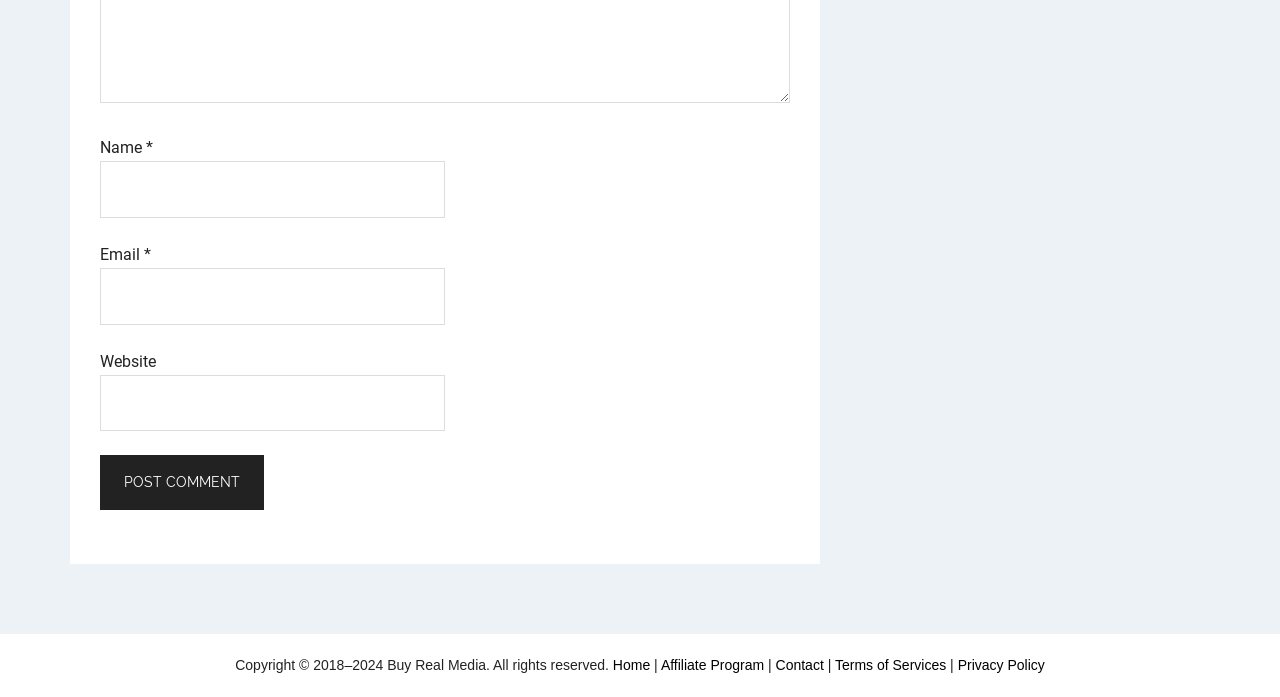Please answer the following question using a single word or phrase: What is the purpose of the 'Name' field?

To enter user's name